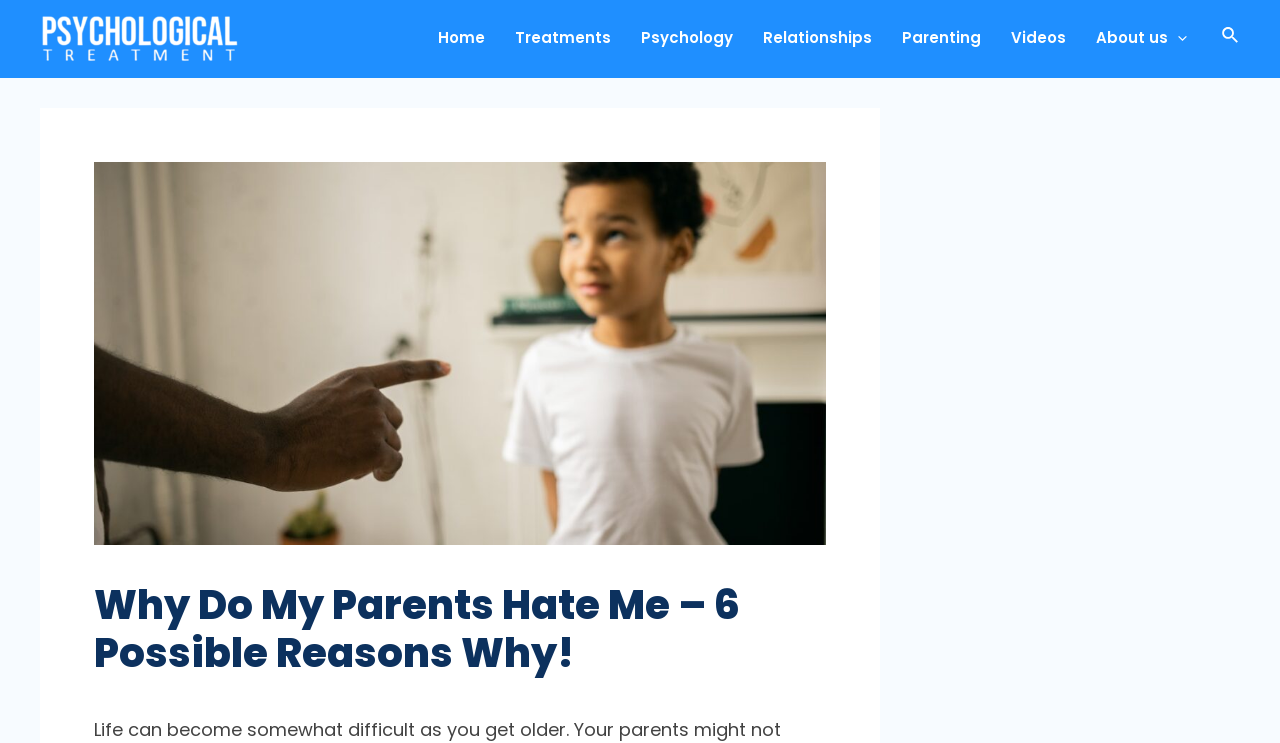How many navigation links are available?
Please provide a single word or phrase as your answer based on the screenshot.

8